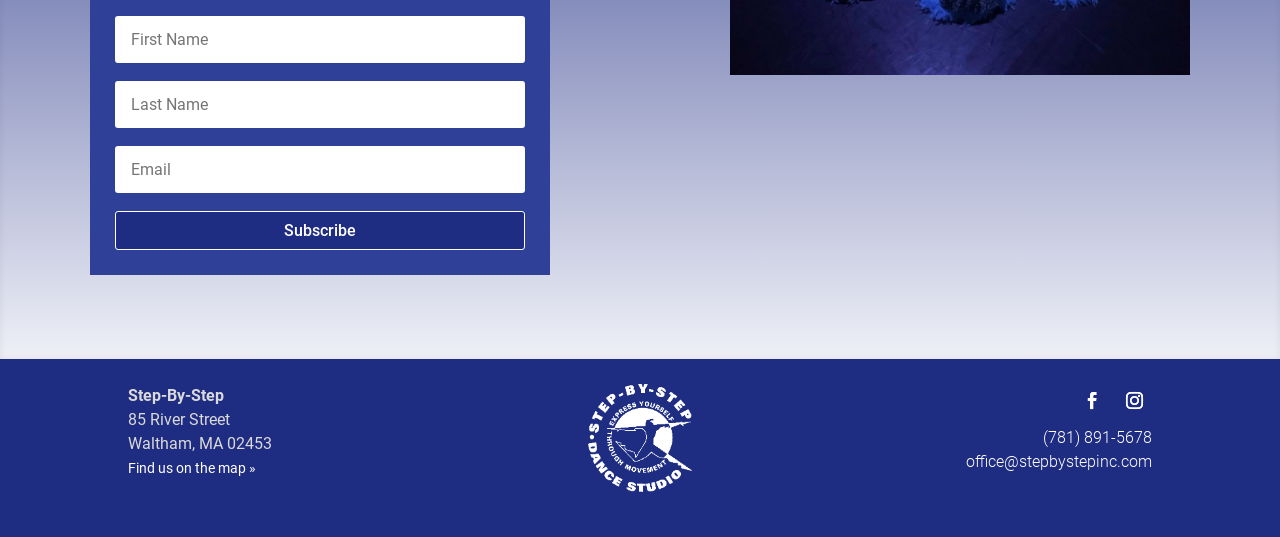What is the email address of the office?
Please ensure your answer is as detailed and informative as possible.

I found the email address by looking at the link element with the text 'office@stepbystepinc.com' which is located at [0.755, 0.842, 0.9, 0.878] coordinates.